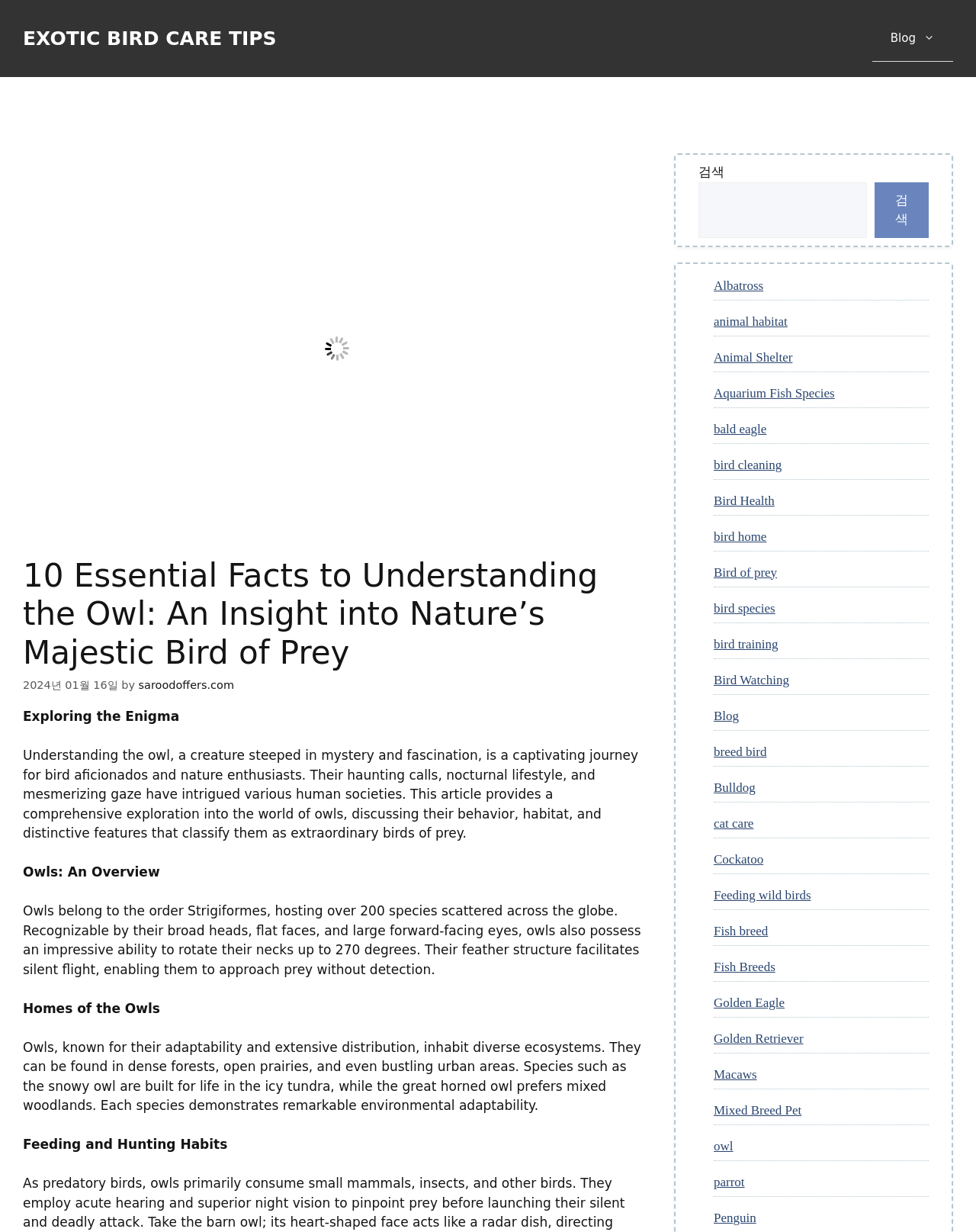Answer the following in one word or a short phrase: 
How many degrees can owls rotate their necks?

270 degrees